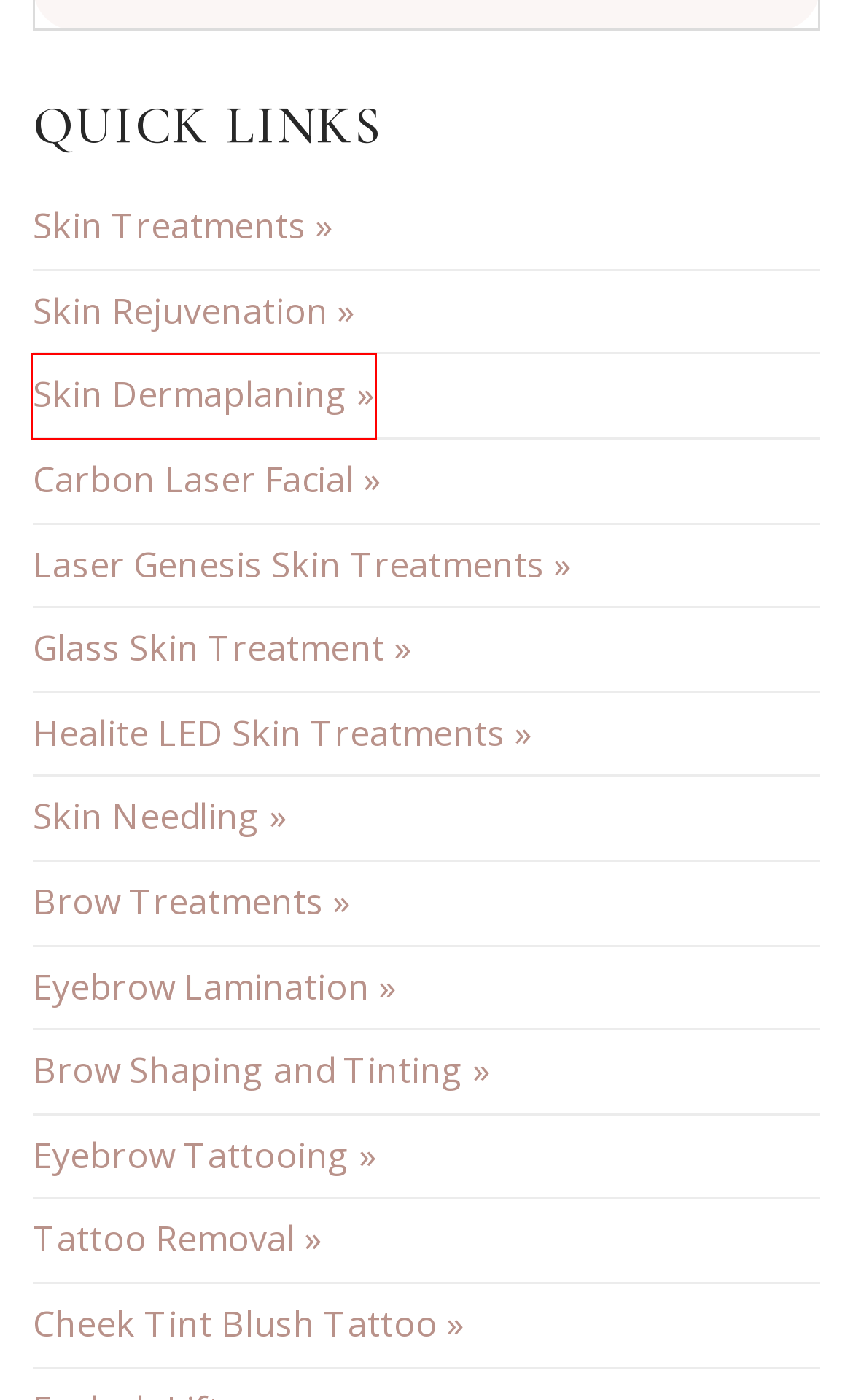Observe the screenshot of a webpage with a red bounding box around an element. Identify the webpage description that best fits the new page after the element inside the bounding box is clicked. The candidates are:
A. Skin Dermaplaning Sydney. Parlour Dala Skin Clinic Mosman.
B. Healite II LED Skin Treatments Sydney. Laser Skin Clinic Mosman.
C. Eyebrow Tattoo Sydney | Expert Cosmetic Tattoo Artist Mosman
D. Laser Genesis Facials Sydney | Skin Clinic Mosman
E. Tattoo Removal Sydney. Fast and affordable. Remove tattoo.
F. Carbon Laser Facials Sydney | Skin Clinic Mosman
G. Eyebrow Specialist Sydney | Brow Shape, Lamination & Tattoo
H. Laser Skin Rejuvenation Sydney. Parlour Dala Skin Clinic Mosman.

A